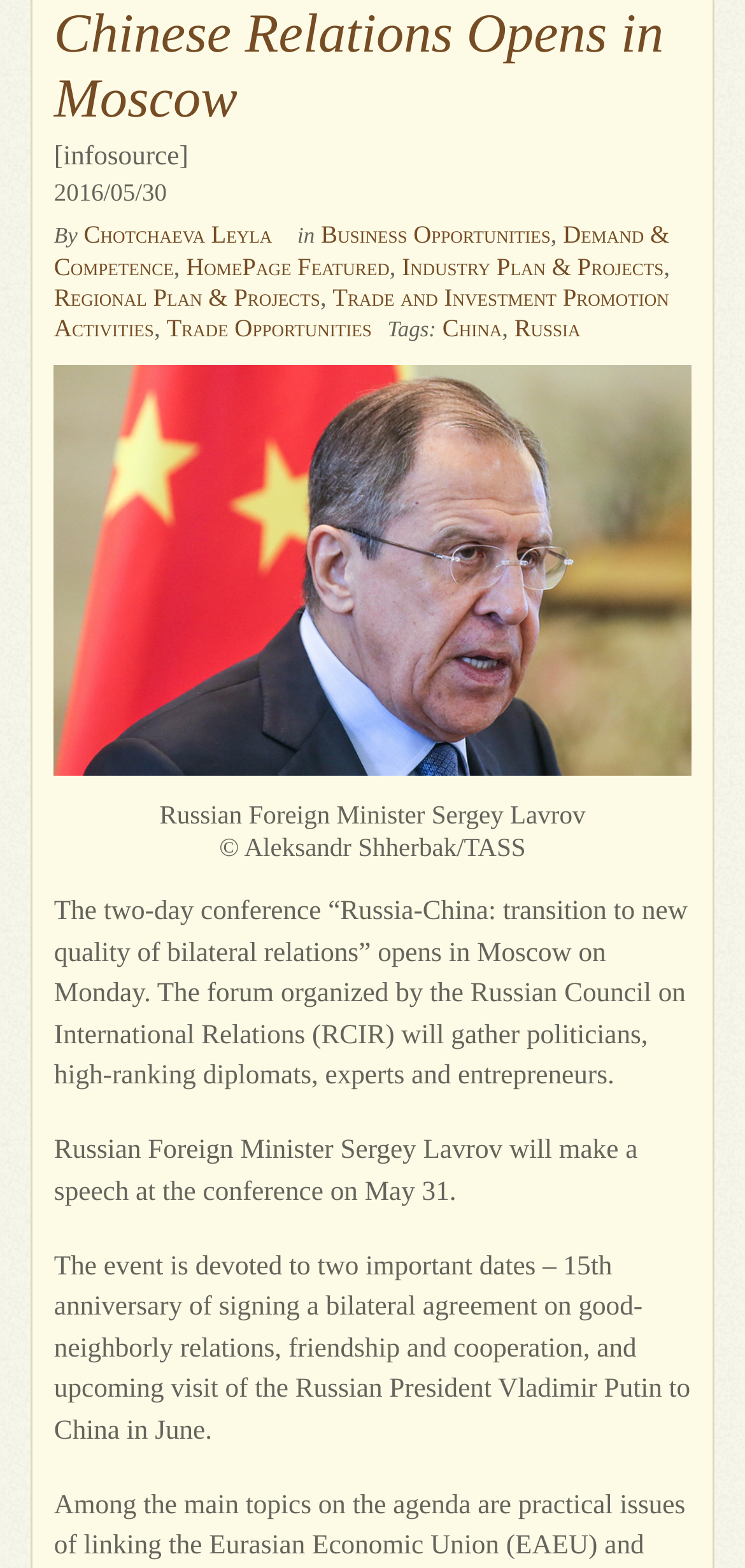Locate the bounding box coordinates for the element described below: "Trade and Investment Promotion Activities". The coordinates must be four float values between 0 and 1, formatted as [left, top, right, bottom].

[0.073, 0.18, 0.898, 0.218]